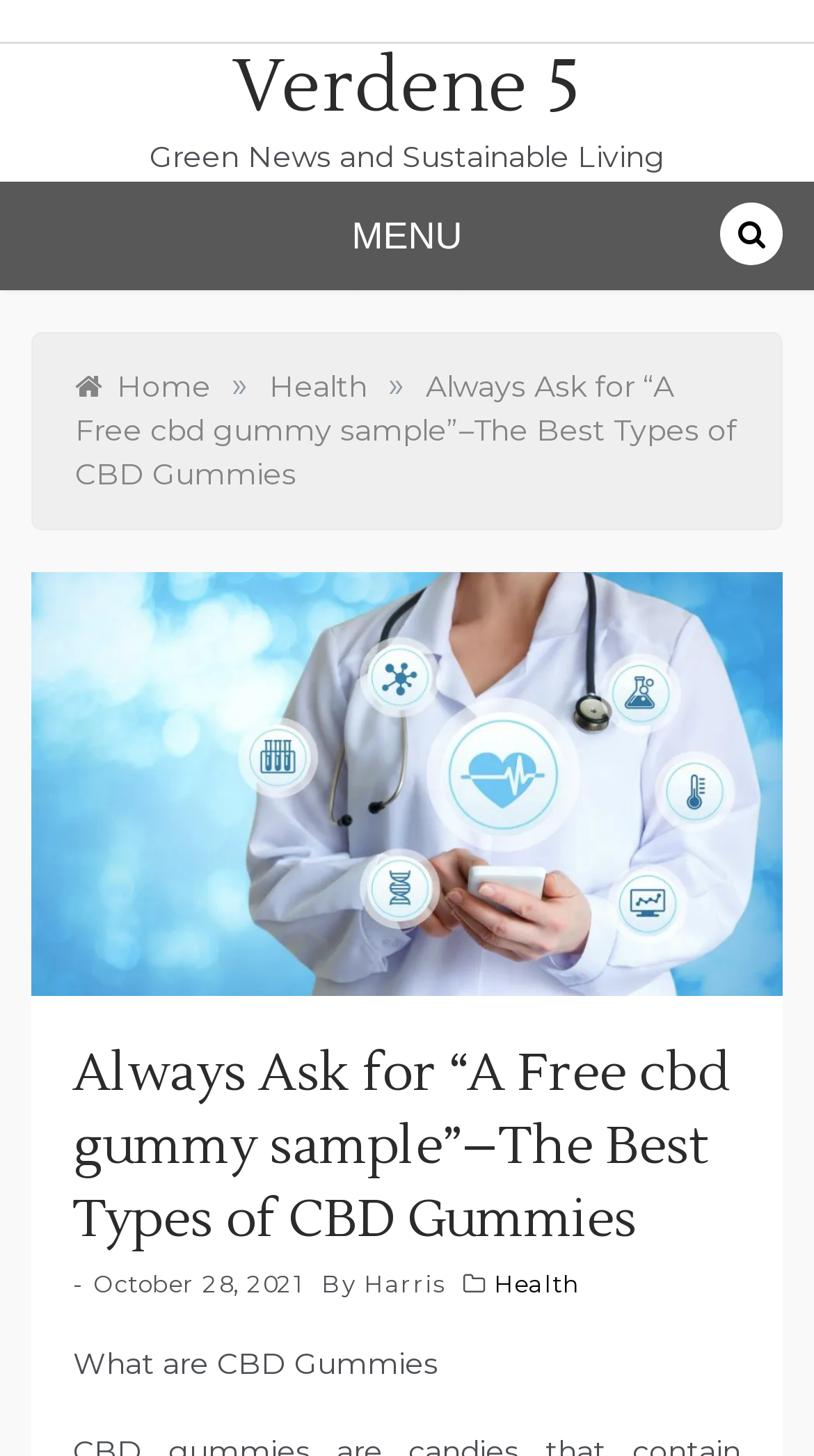What is the date of the article?
Please answer the question with a detailed and comprehensive explanation.

I determined the date of the article by looking at the section below the article title, where it shows 'October 28, 2021'. This indicates that the article was published on October 28, 2021.